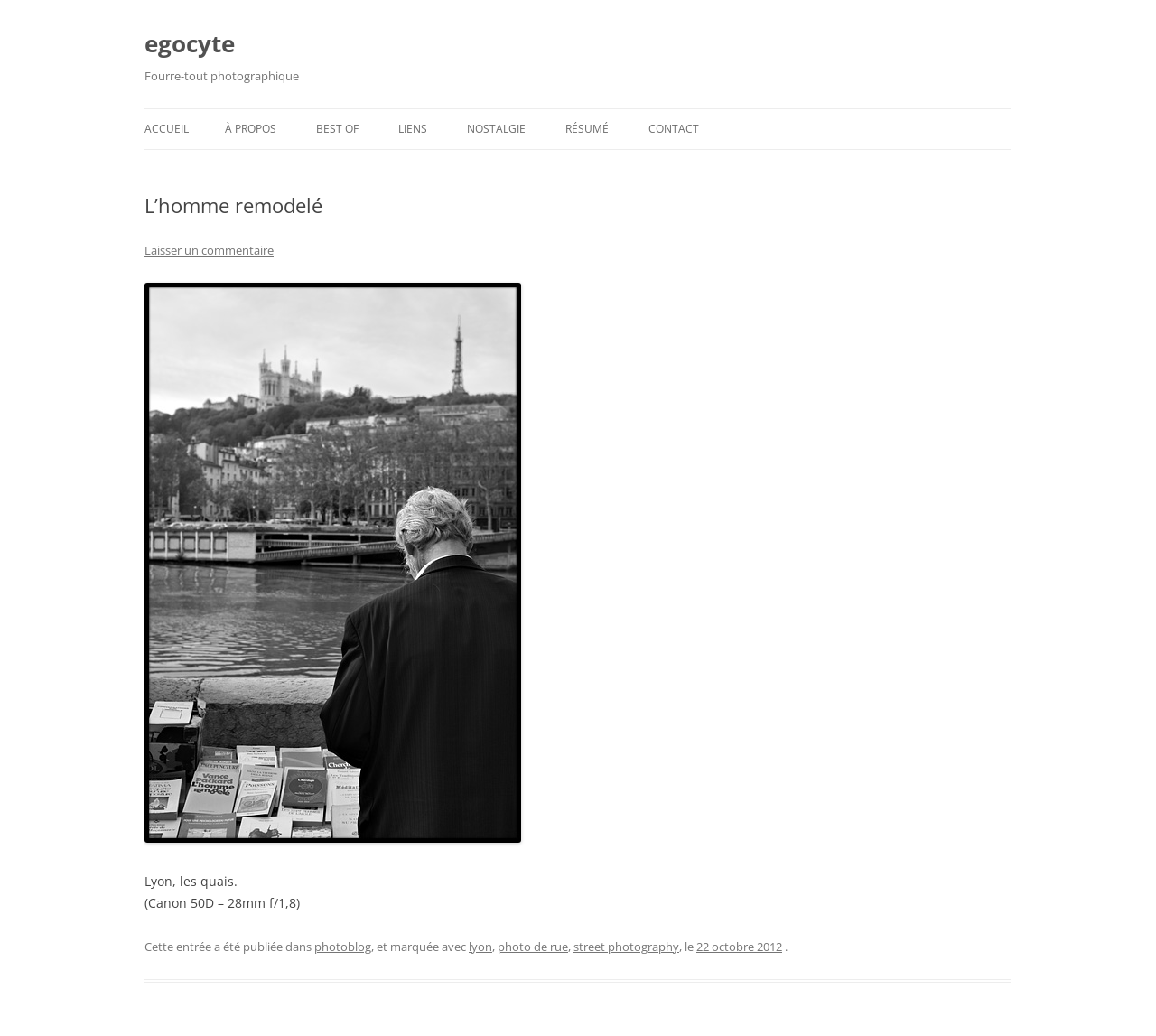Predict the bounding box coordinates of the area that should be clicked to accomplish the following instruction: "go to homepage". The bounding box coordinates should consist of four float numbers between 0 and 1, i.e., [left, top, right, bottom].

[0.125, 0.105, 0.163, 0.144]